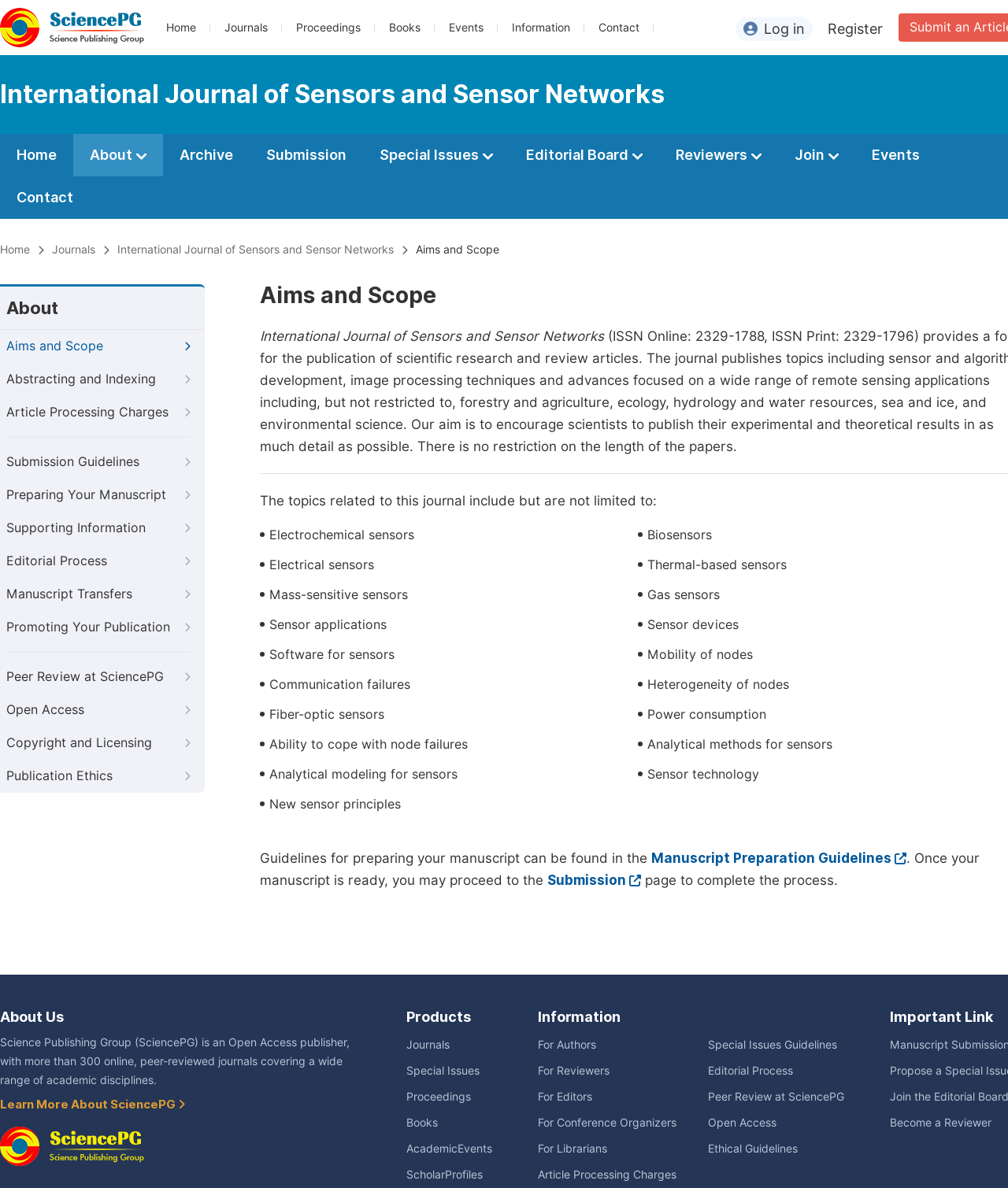Generate a thorough caption detailing the webpage content.

The webpage is about the International Journal of Sensors and Sensor Networks, published by Science Publishing Group. At the top, there is a logo and a navigation menu with links to "Home", "Journals", "Proceedings", "Books", "Events", "Information", and "Contact". On the right side, there are links to "Log in" and "Register".

Below the navigation menu, there is a section with links to "Home", "About", "Archive", "Submission", "Special Issues", "Editorial Board", "Reviewers", "Join", and "Events". Each of these links has an accompanying icon.

The main content of the page is divided into two columns. The left column has a section titled "Aims and Scope" with a brief description of the journal. Below this, there are links to various topics related to the journal, including "Abstracting and Indexing", "Article Processing Charges", and "Submission Guidelines".

The right column has a section with a list of topics related to the journal, including "Electrochemical sensors", "Electrical sensors", "Mass-sensitive sensors", and many others. Each topic is listed as a separate item.

Further down the page, there is a section with guidelines for preparing a manuscript, including a link to "Manuscript Preparation Guidelines" and a link to the "Submission" page.

At the bottom of the page, there is a section with links to "About Us" and "Learn More About SciencePG", as well as a brief description of Science Publishing Group. There is also a section with links to "Products", including "Journals" and "Special Issues".